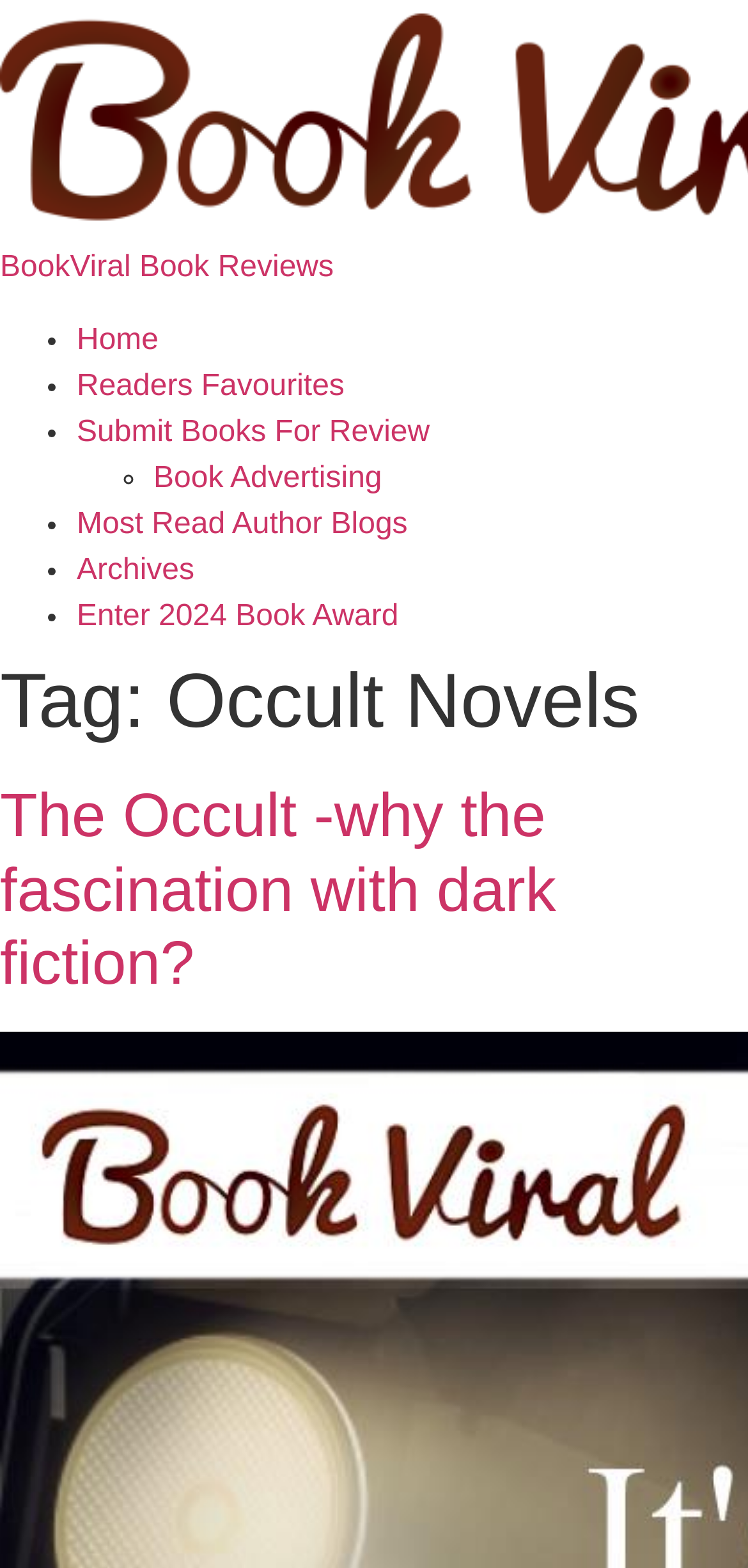Determine the bounding box coordinates for the UI element matching this description: "our locations".

None